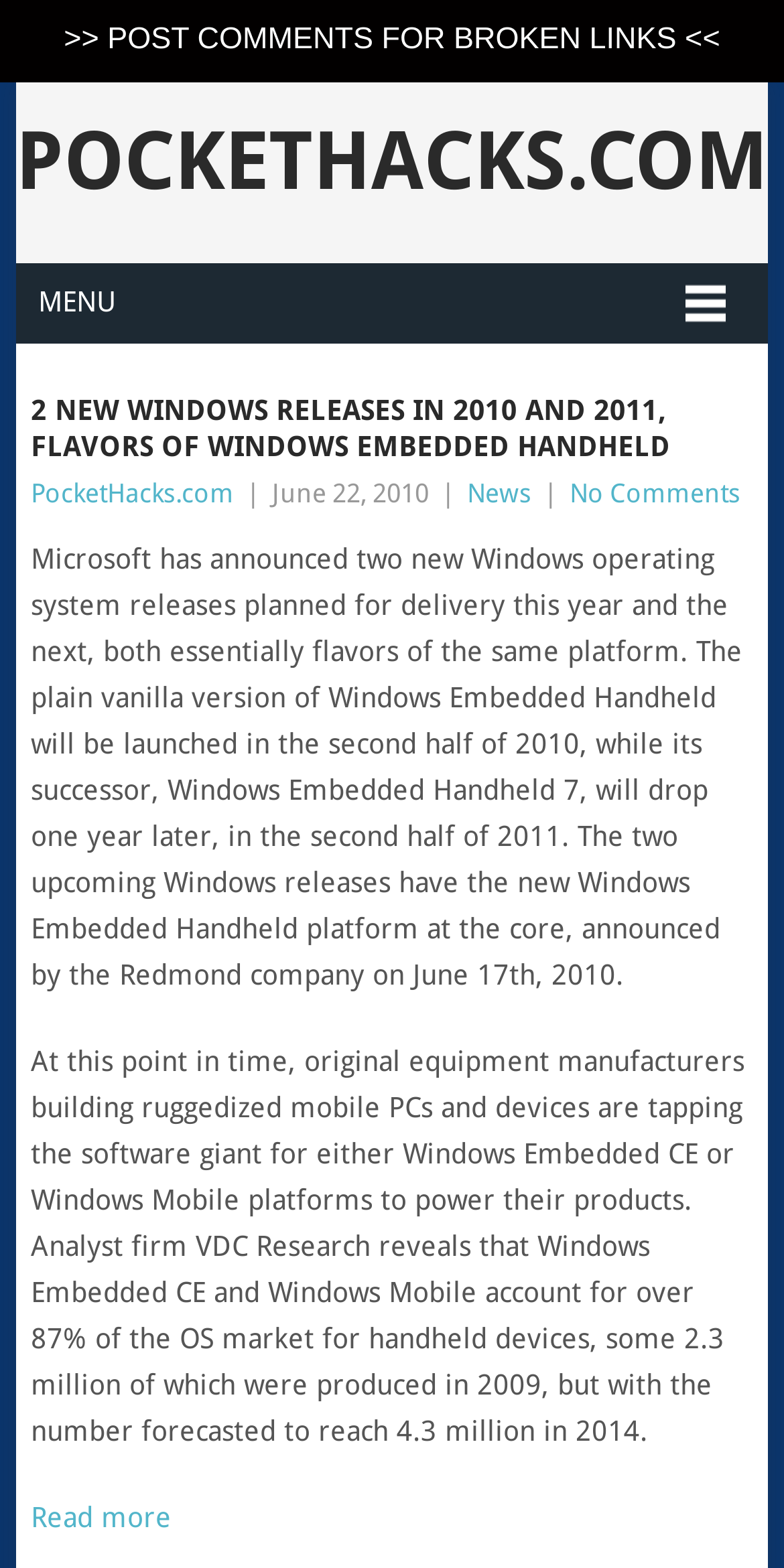Find the bounding box coordinates for the HTML element described in this sentence: "No Comments". Provide the coordinates as four float numbers between 0 and 1, in the format [left, top, right, bottom].

[0.726, 0.305, 0.944, 0.324]